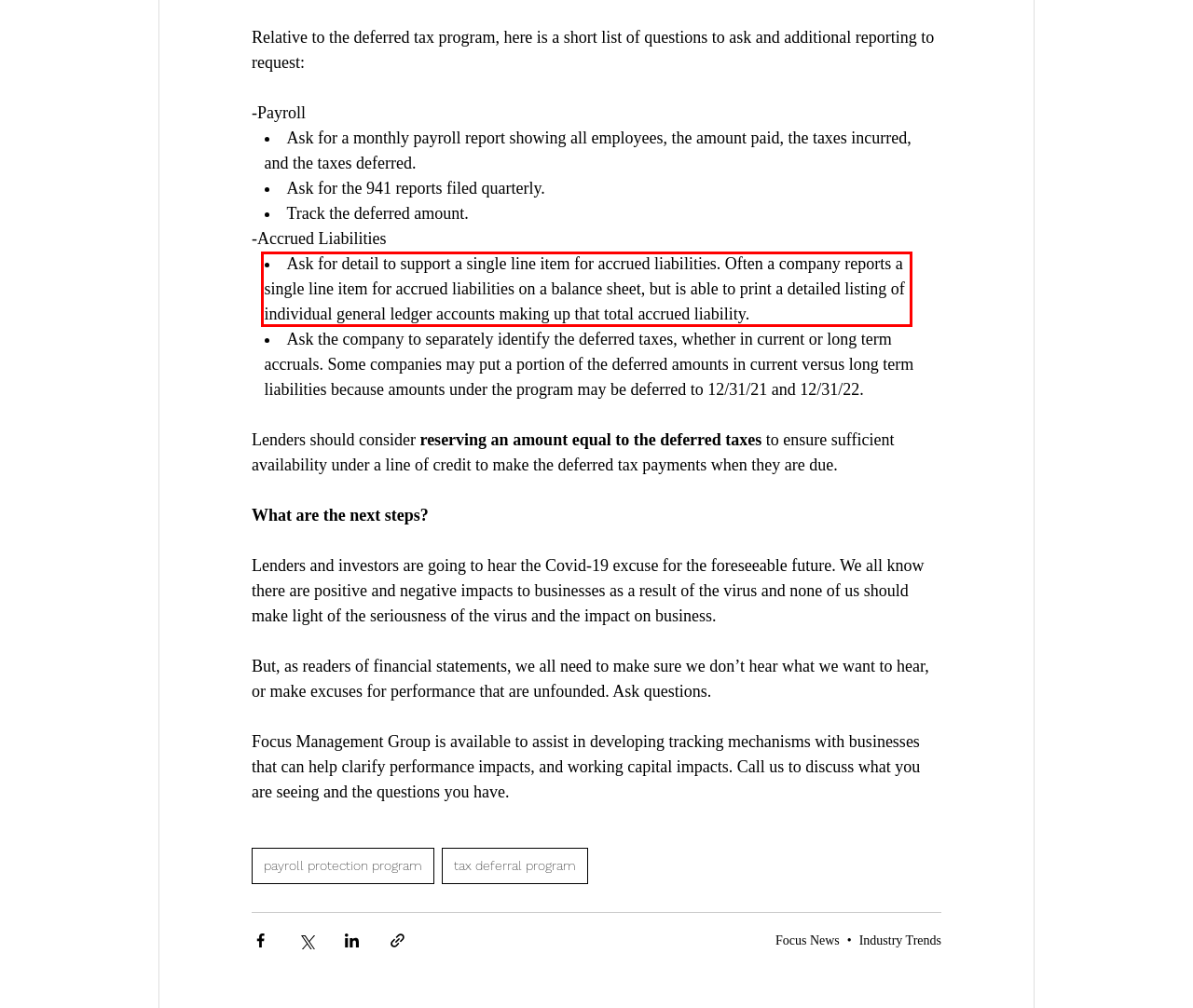Look at the screenshot of the webpage, locate the red rectangle bounding box, and generate the text content that it contains.

Ask for detail to support a single line item for accrued liabilities. Often a company reports a single line item for accrued liabilities on a balance sheet, but is able to print a detailed listing of individual general ledger accounts making up that total accrued liability.